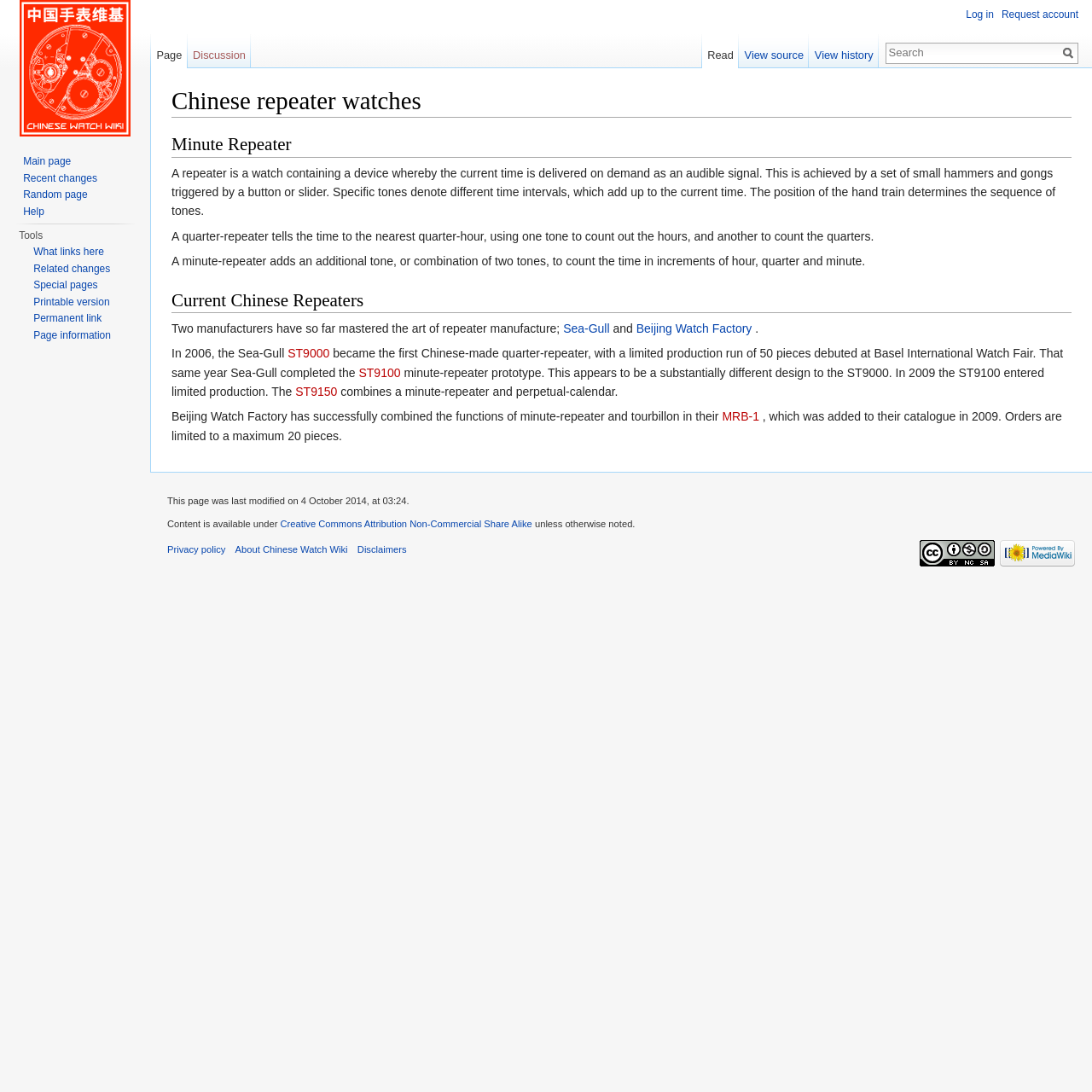What is the function of the ST9150 watch?
Answer the question in a detailed and comprehensive manner.

The text mentions that the ST9150 combines a minute-repeater and perpetual-calendar, which means it can deliver the current time as an audible signal and also display the correct date, day, month, and year.